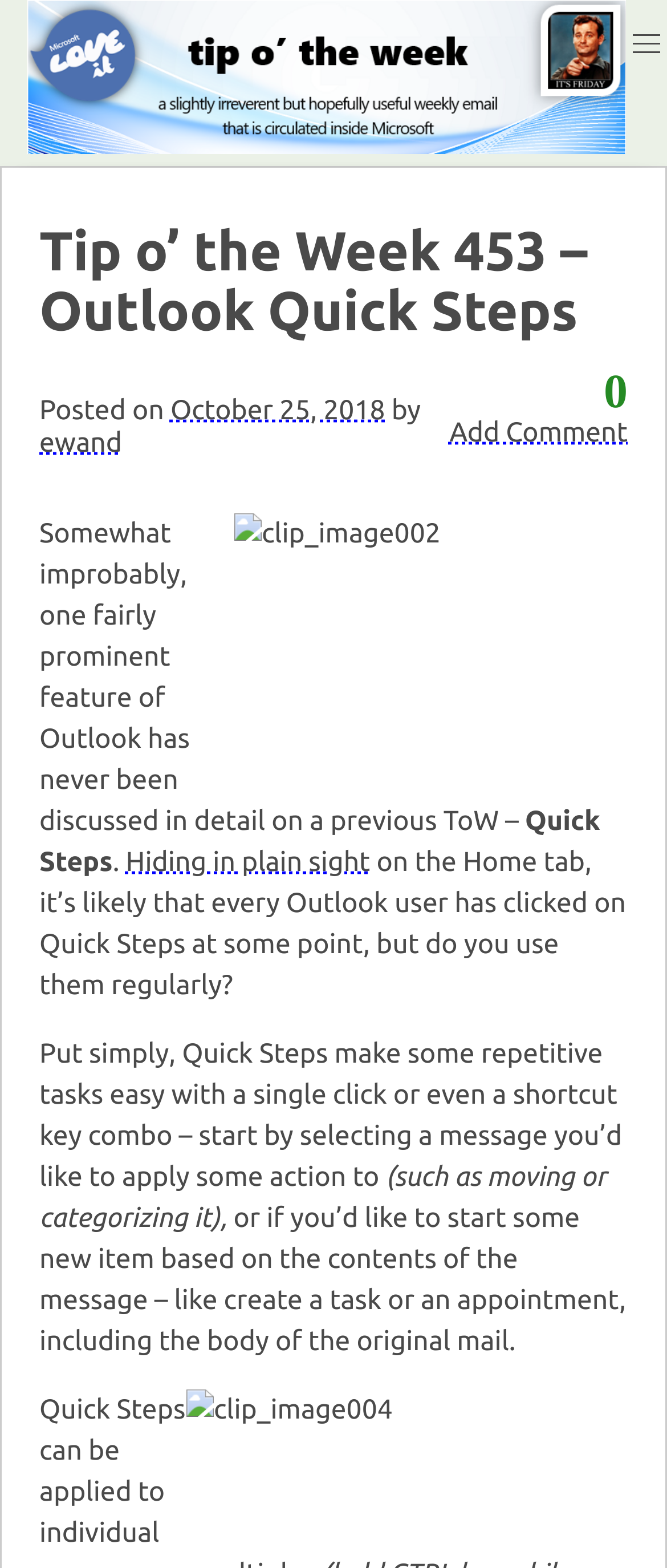Find the bounding box coordinates for the UI element that matches this description: "Add Comment".

[0.674, 0.266, 0.941, 0.285]